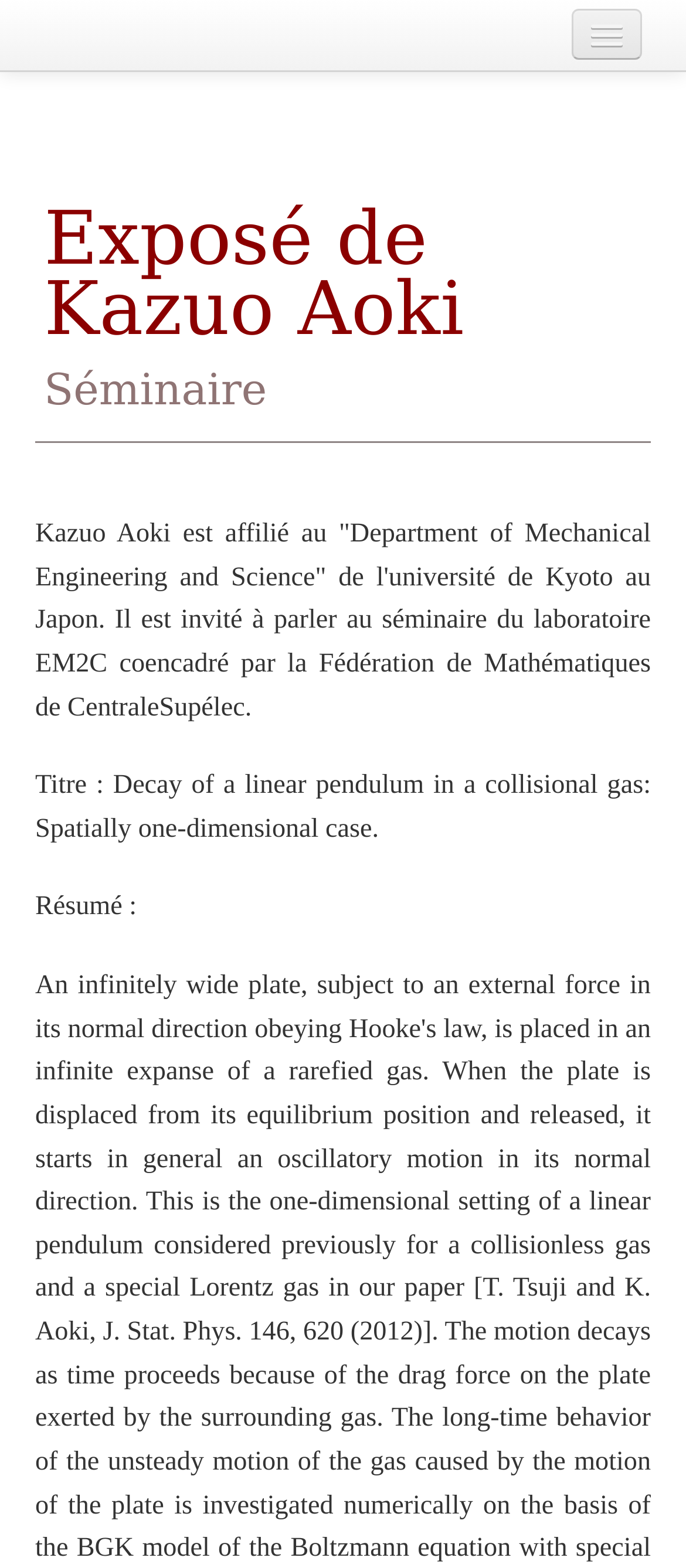Please give a one-word or short phrase response to the following question: 
Who is the speaker at the seminar?

Kazuo Aoki